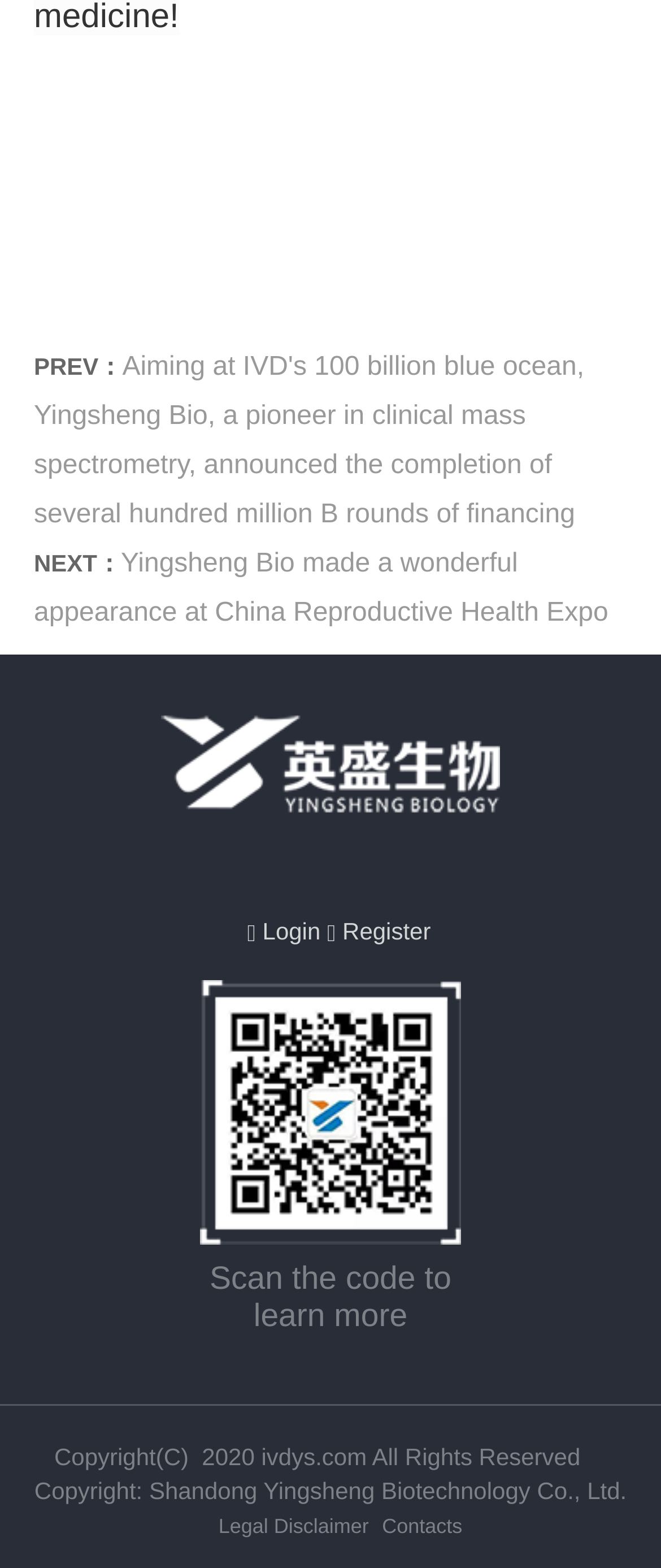Please find the bounding box for the UI component described as follows: "Login".

[0.374, 0.585, 0.485, 0.602]